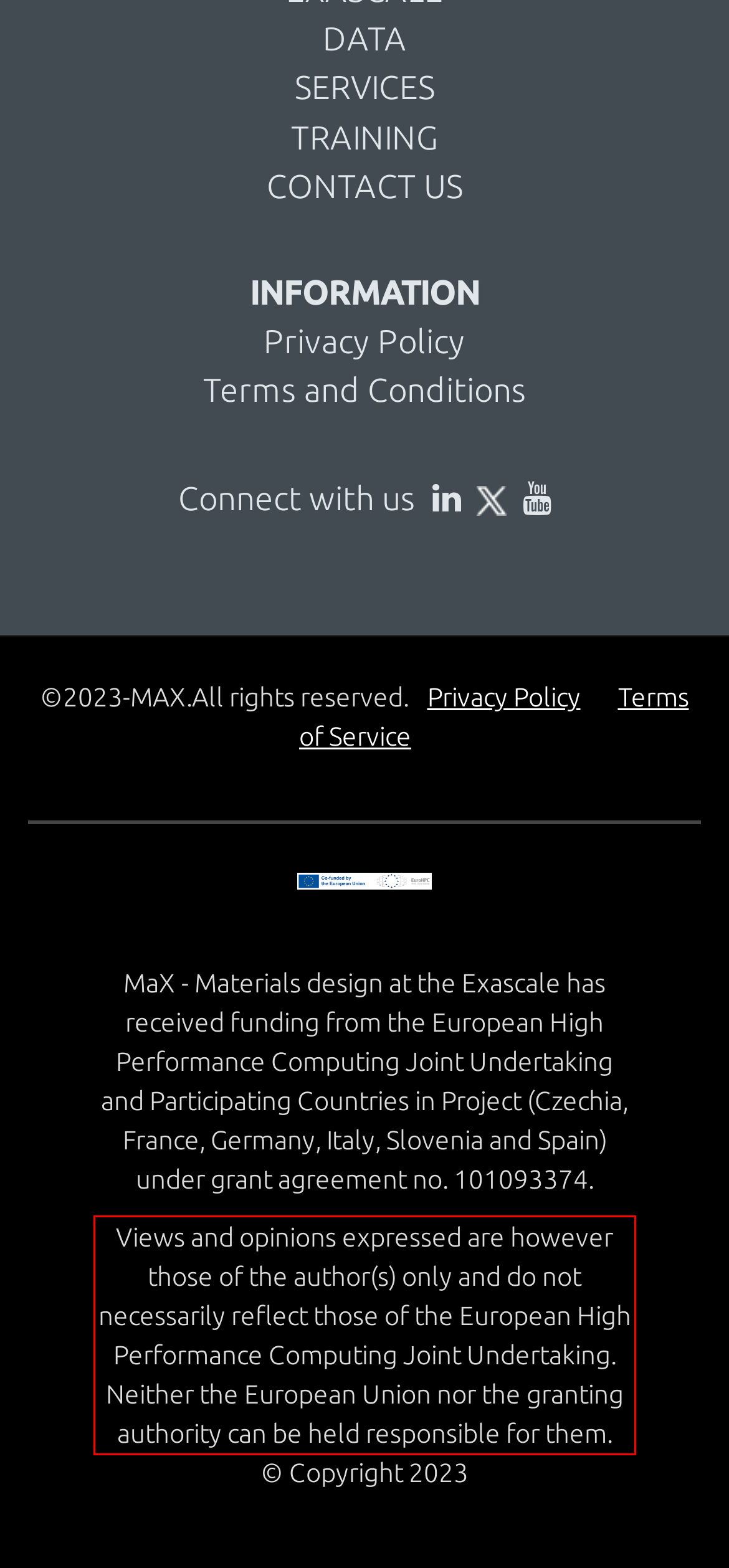Identify the text within the red bounding box on the webpage screenshot and generate the extracted text content.

Views and opinions expressed are however those of the author(s) only and do not necessarily reflect those of the European High Performance Computing Joint Undertaking. Neither the European Union nor the granting authority can be held responsible for them.